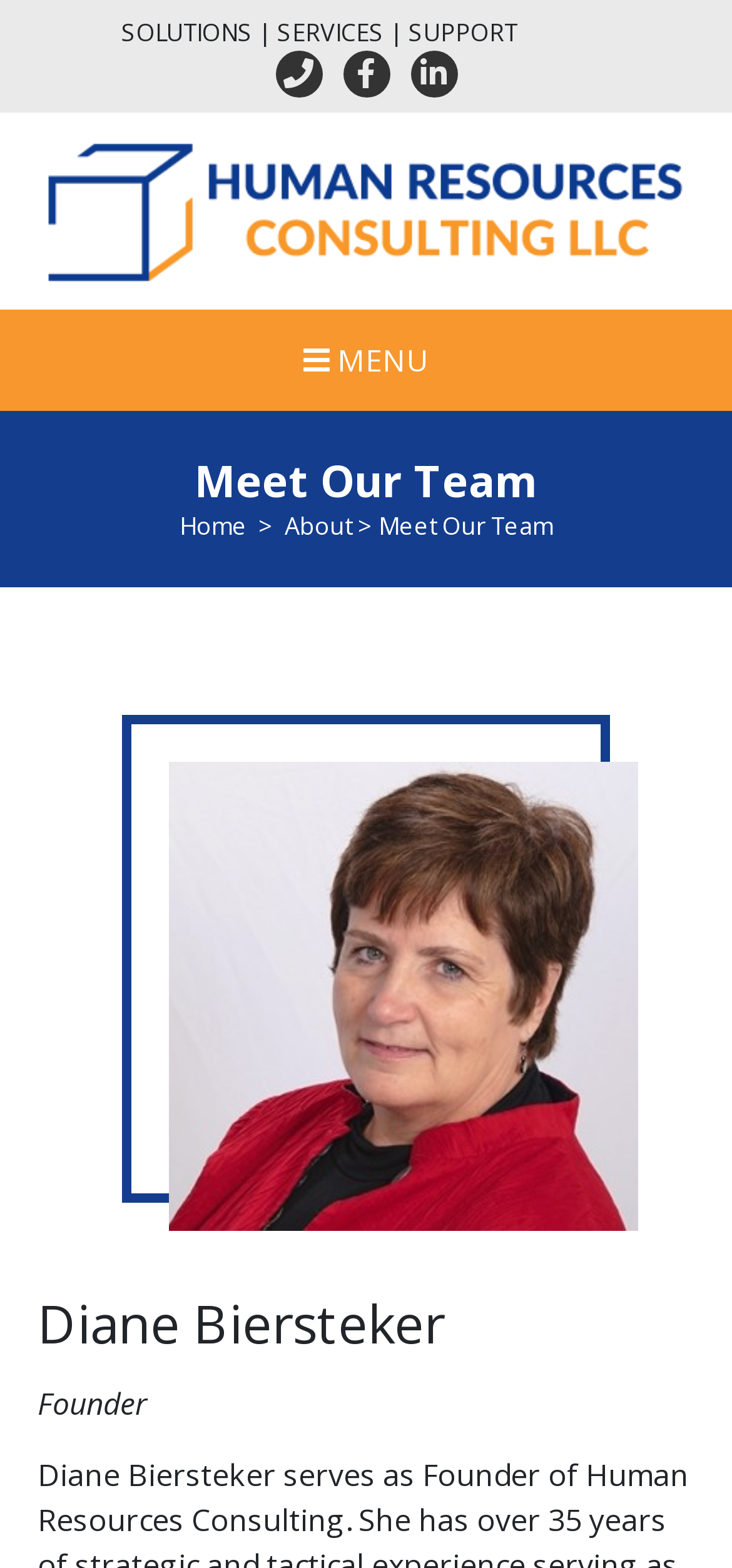Analyze the image and provide a detailed answer to the question: What is the current page?

I found the heading 'Meet Our Team' which is located at the top of the page, indicating that it is the current page.